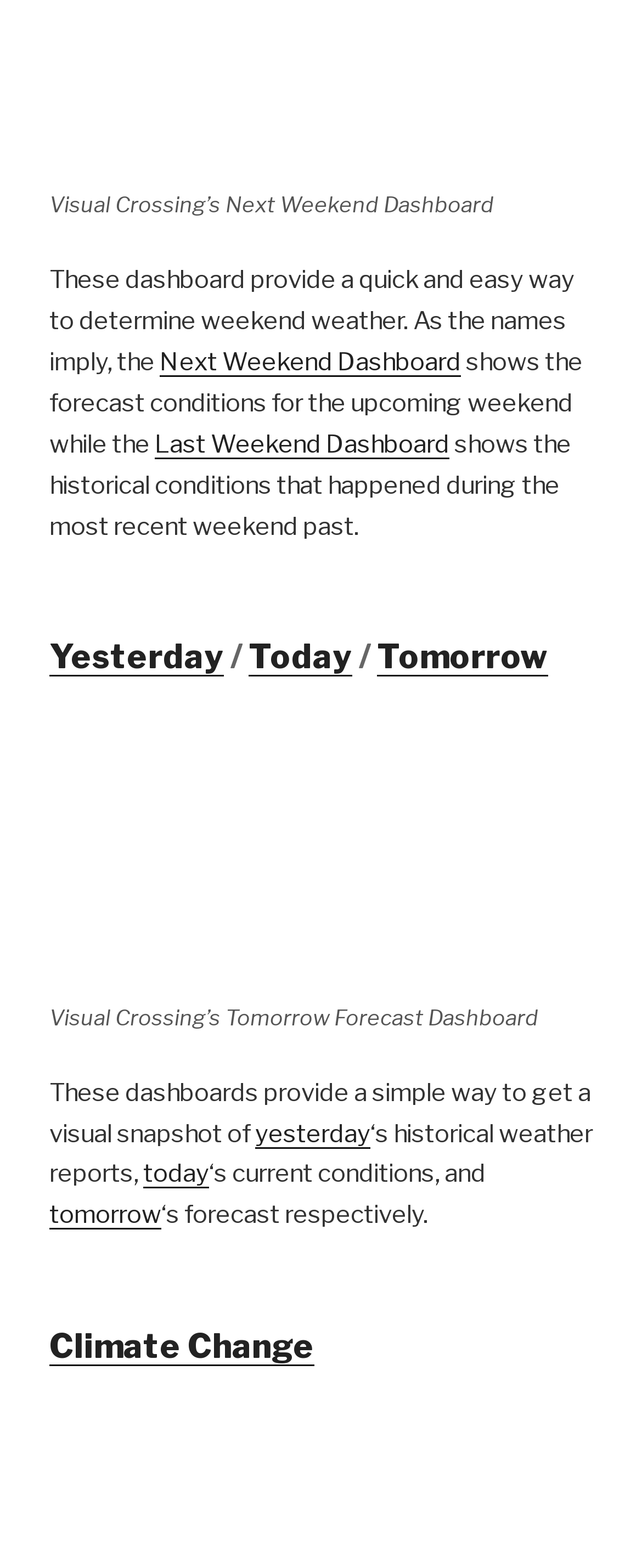Determine the bounding box coordinates of the clickable element necessary to fulfill the instruction: "Read a random poem". Provide the coordinates as four float numbers within the 0 to 1 range, i.e., [left, top, right, bottom].

None